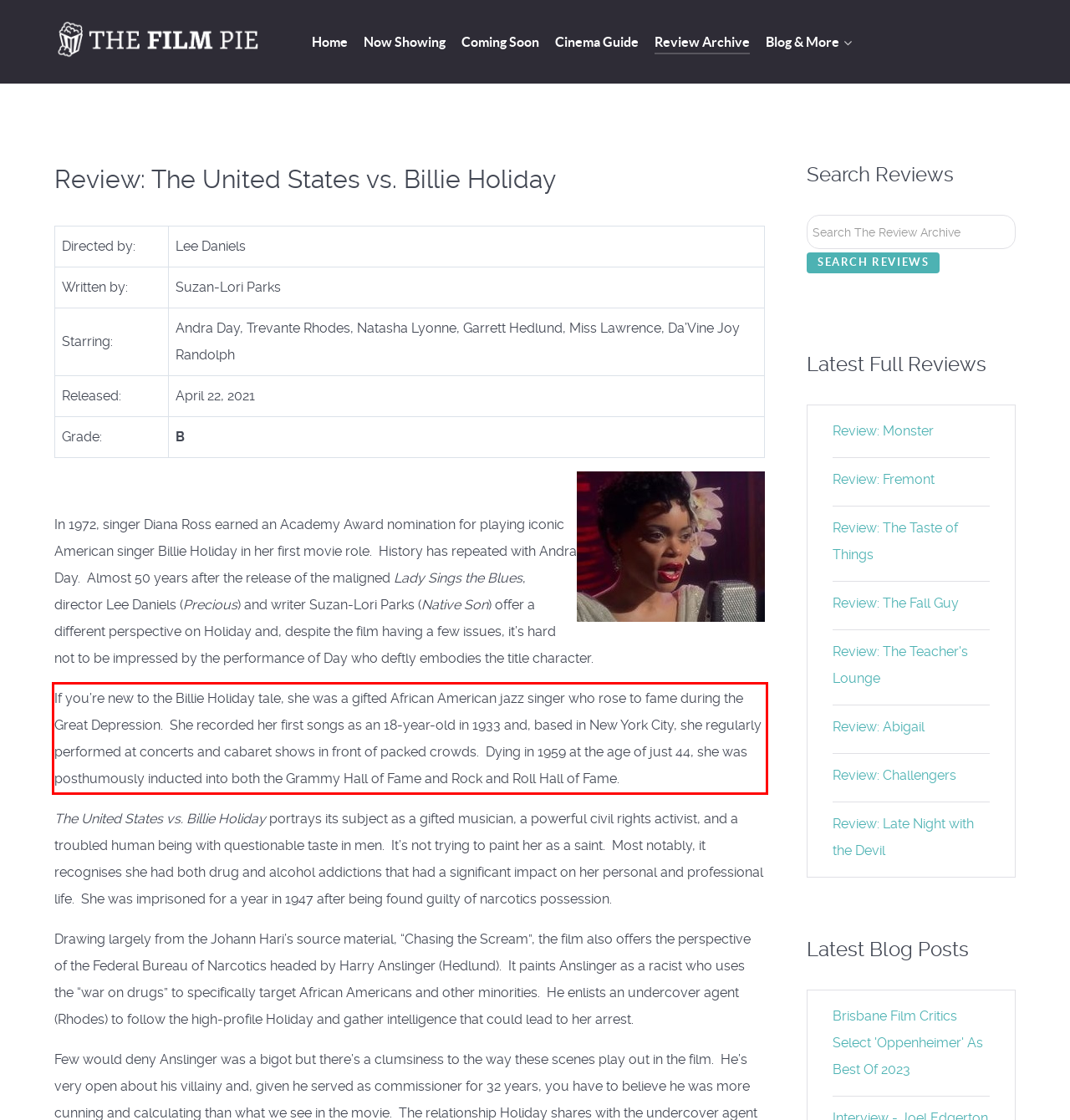Given a screenshot of a webpage containing a red bounding box, perform OCR on the text within this red bounding box and provide the text content.

If you’re new to the Billie Holiday tale, she was a gifted African American jazz singer who rose to fame during the Great Depression. She recorded her first songs as an 18-year-old in 1933 and, based in New York City, she regularly performed at concerts and cabaret shows in front of packed crowds. Dying in 1959 at the age of just 44, she was posthumously inducted into both the Grammy Hall of Fame and Rock and Roll Hall of Fame.